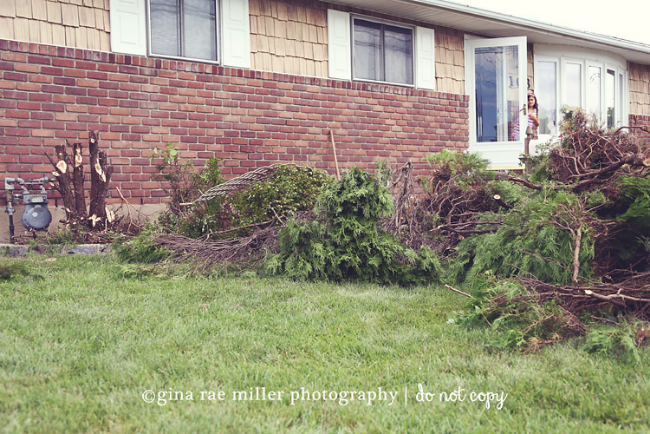Based on the image, please respond to the question with as much detail as possible:
What is visible in the background of the image?

The caption describes the background of the image, stating that 'In the background, a brick wall of a house is visible', which suggests that the house is adjacent to the backyard where the landscaping is taking place.